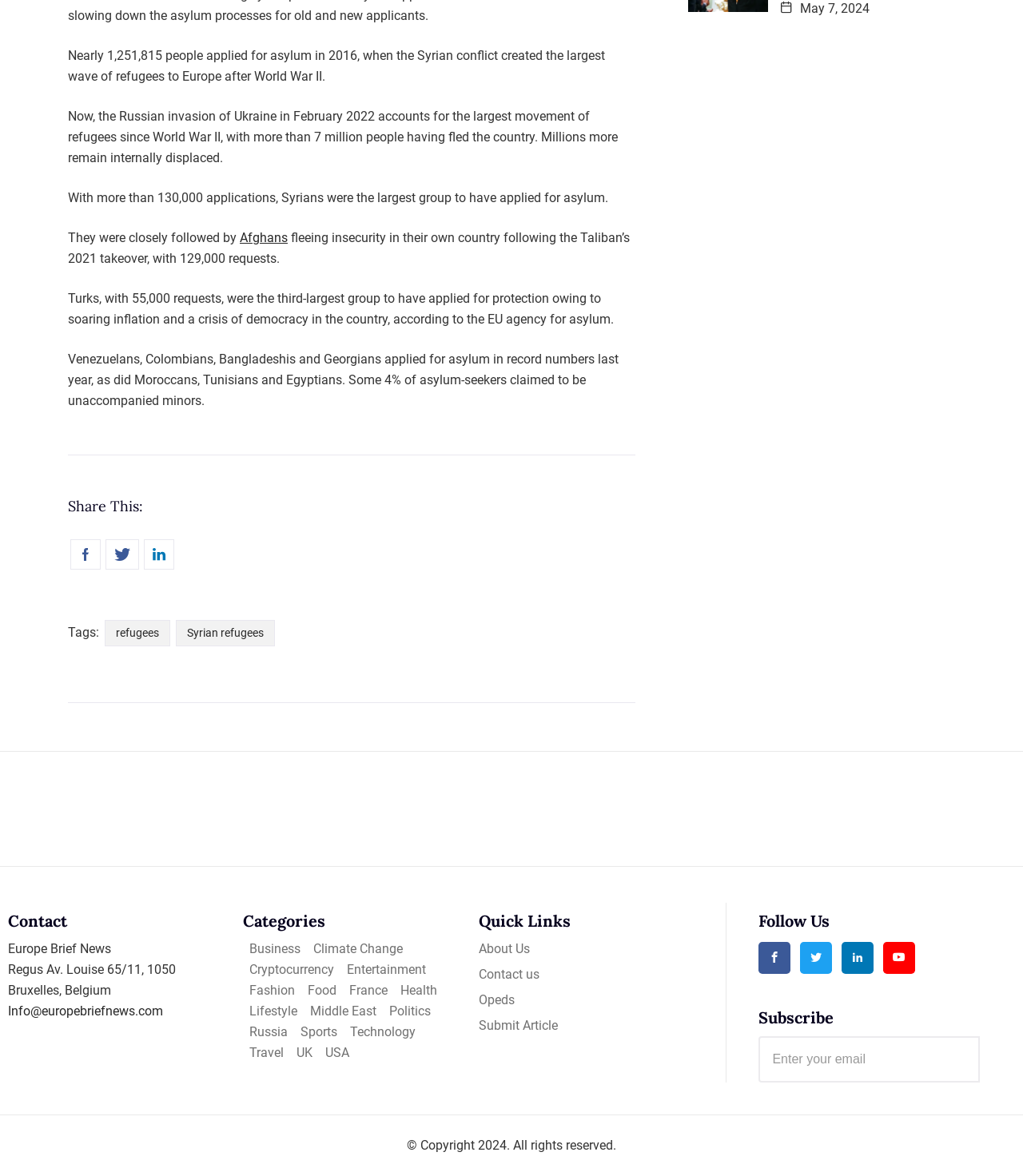Observe the image and answer the following question in detail: What is the largest group of people who applied for asylum?

According to the text, 'With more than 130,000 applications, Syrians were the largest group to have applied for asylum.' This indicates that Syrians made up the largest group of people who applied for asylum.